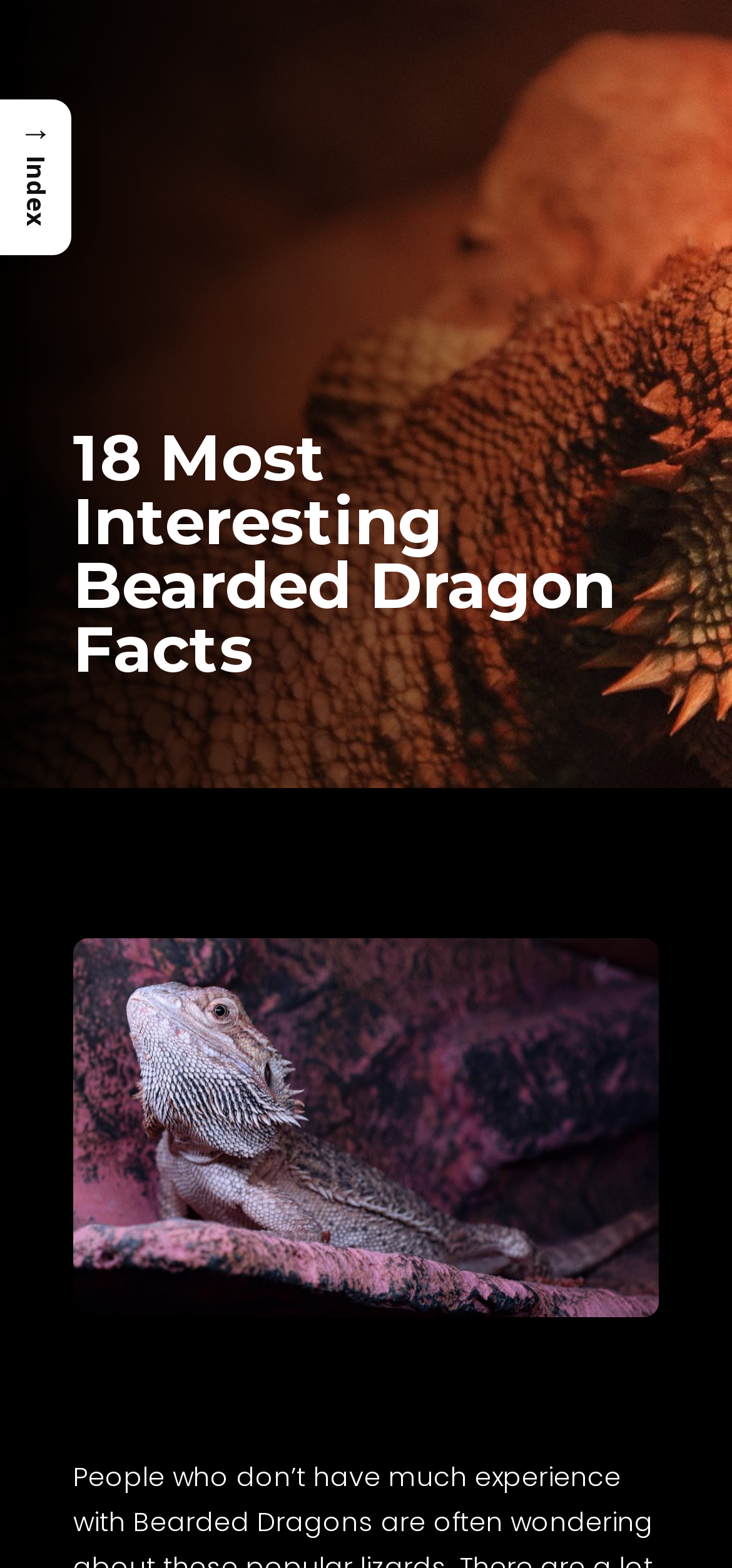Extract the main heading text from the webpage.

18 Most Interesting Bearded Dragon Facts